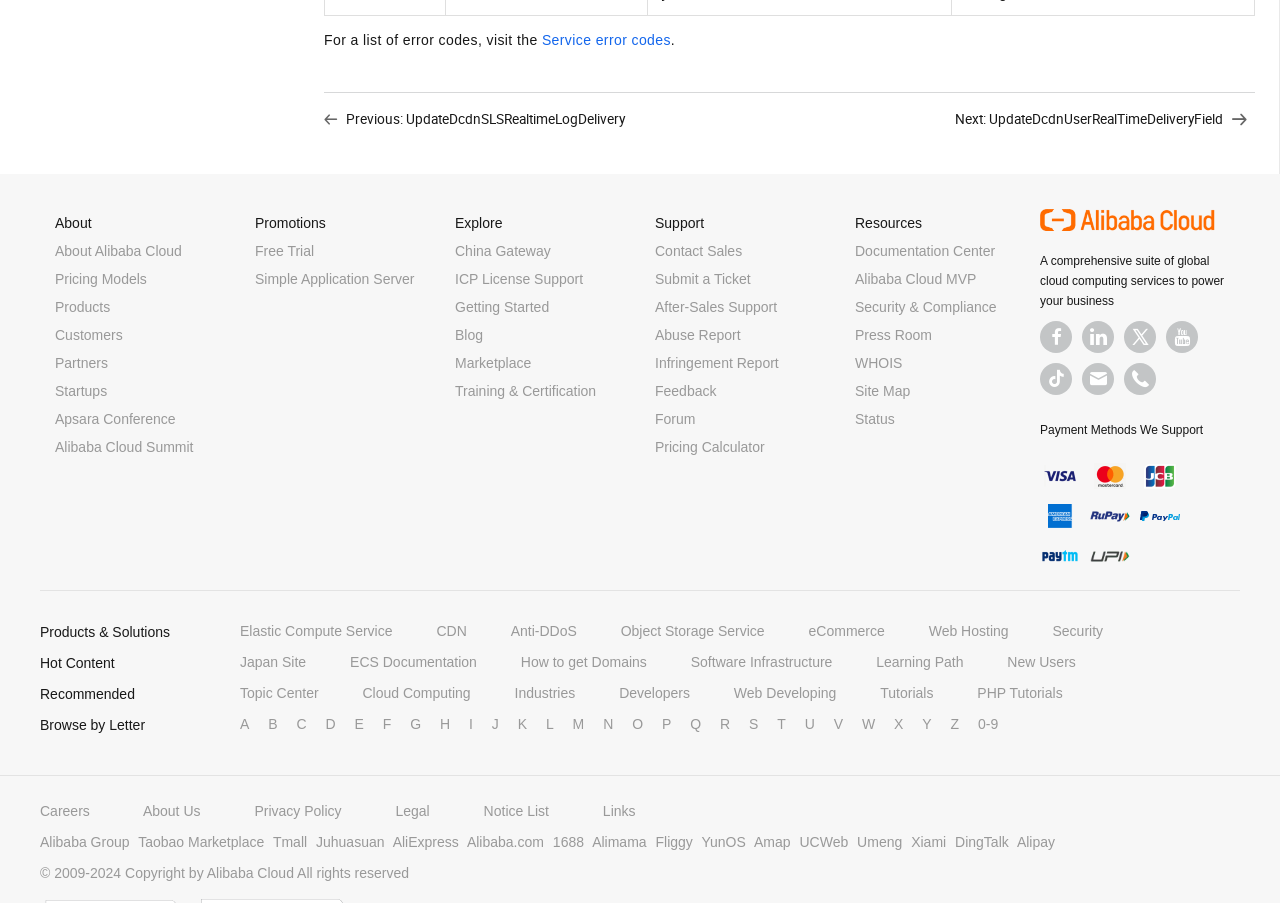How many social media links are there at the bottom?
Look at the screenshot and respond with one word or a short phrase.

5